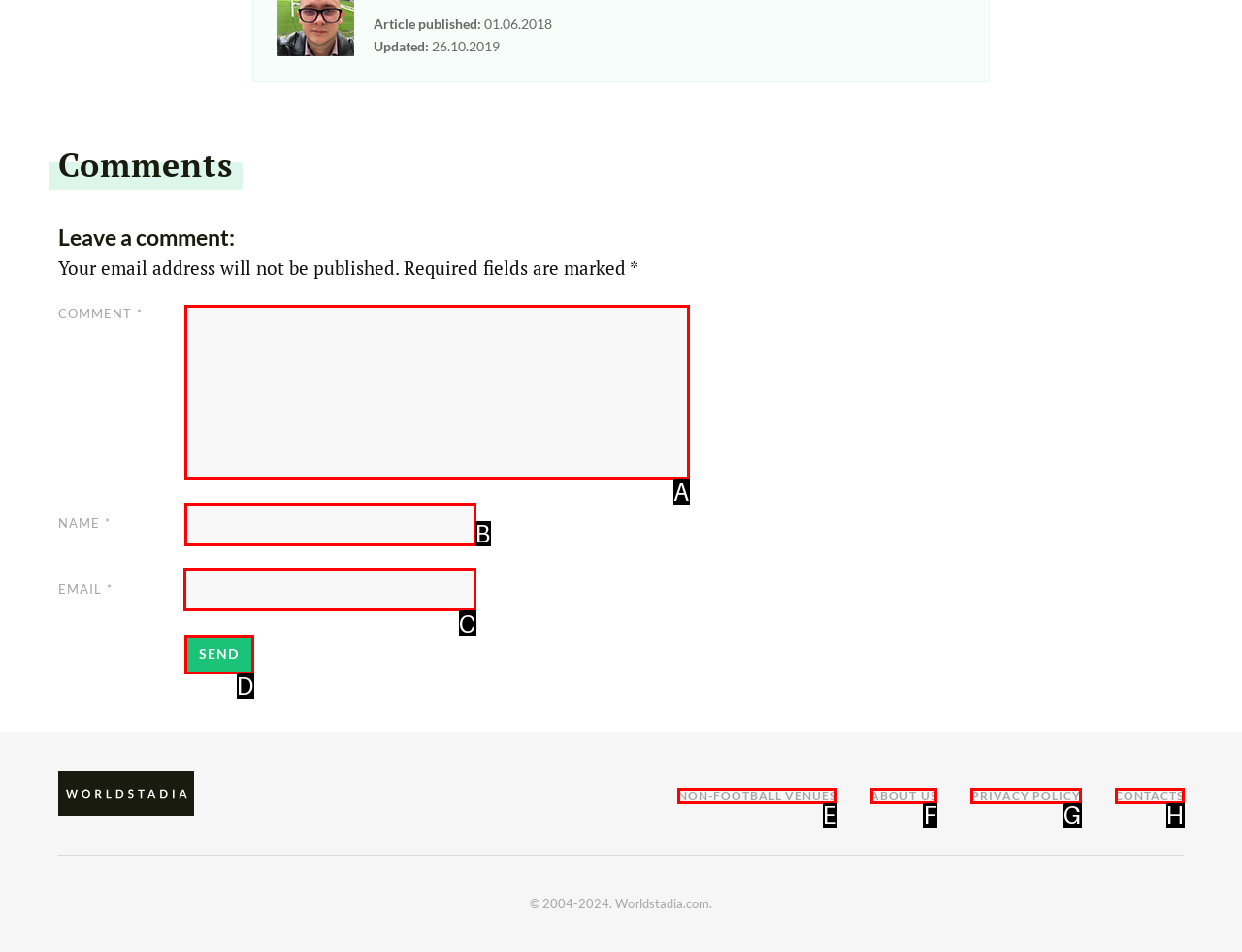From the given choices, which option should you click to complete this task: Enter your email? Answer with the letter of the correct option.

C